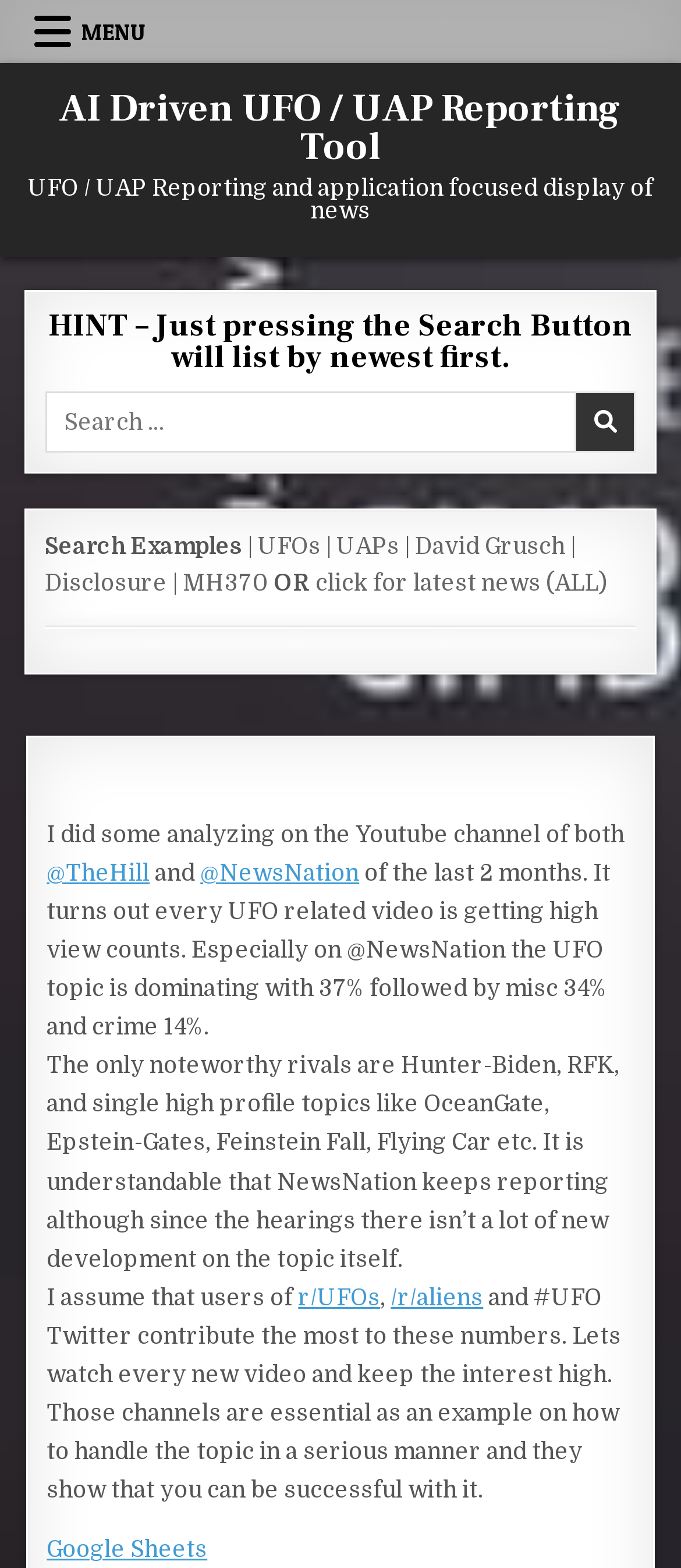Provide a brief response in the form of a single word or phrase:
What is the default search order?

newest first